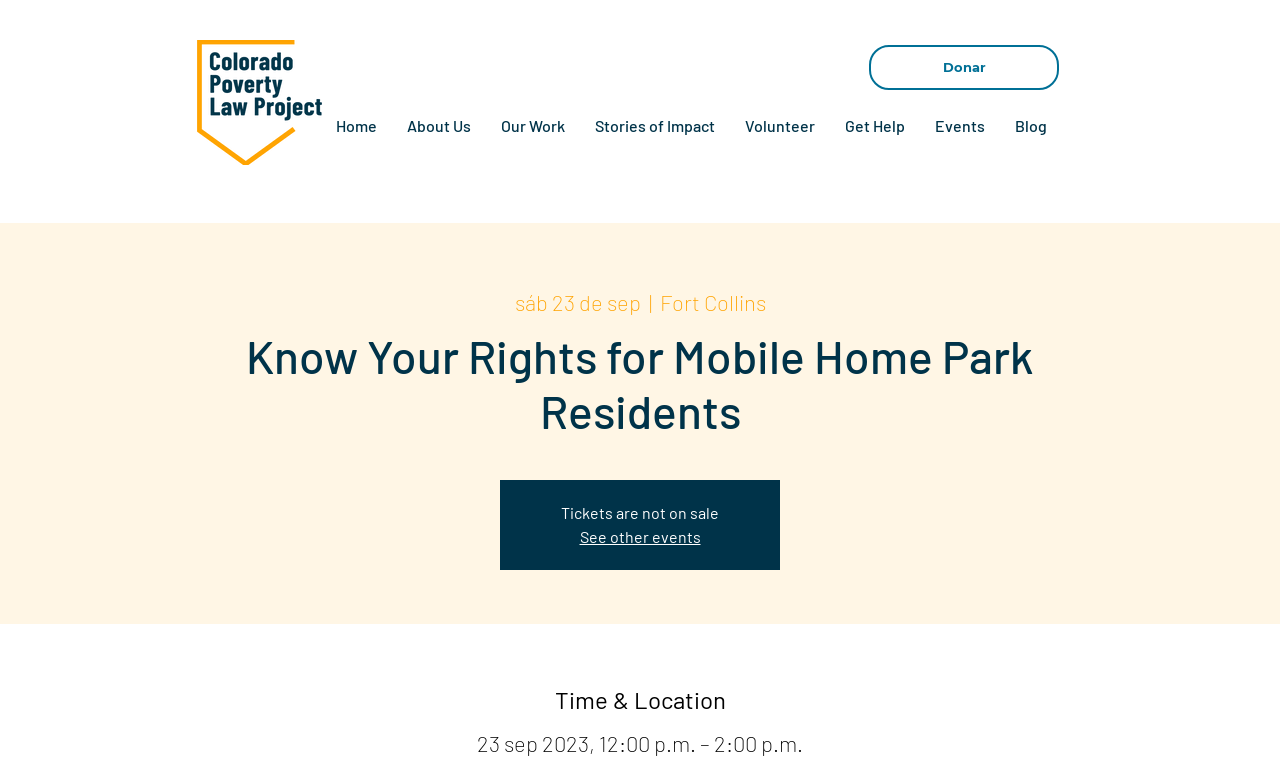Predict the bounding box of the UI element that fits this description: "Get Help".

[0.648, 0.133, 0.718, 0.199]